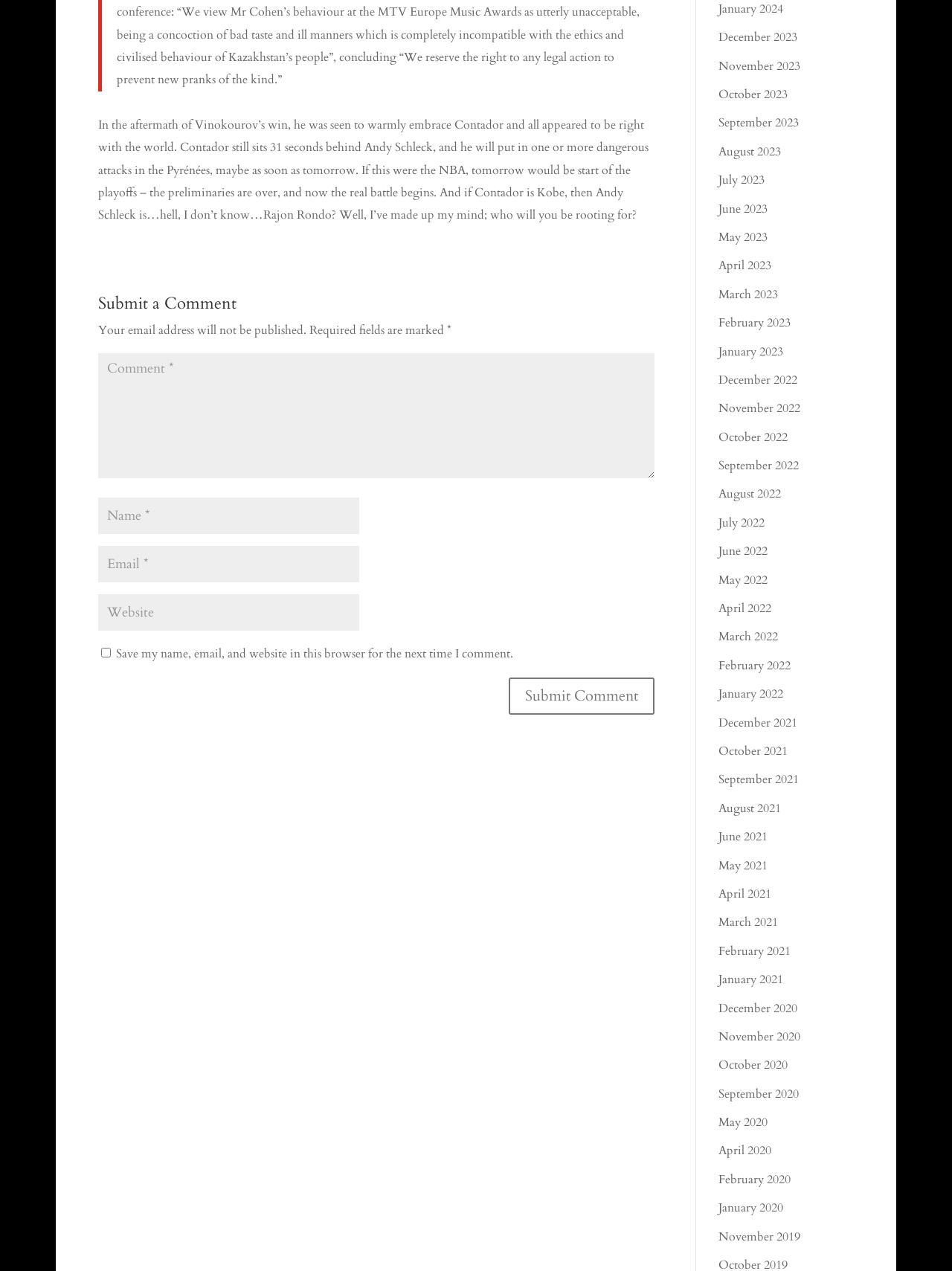Locate the bounding box coordinates of the UI element described by: "July 2023". Provide the coordinates as four float numbers between 0 and 1, formatted as [left, top, right, bottom].

[0.755, 0.135, 0.803, 0.148]